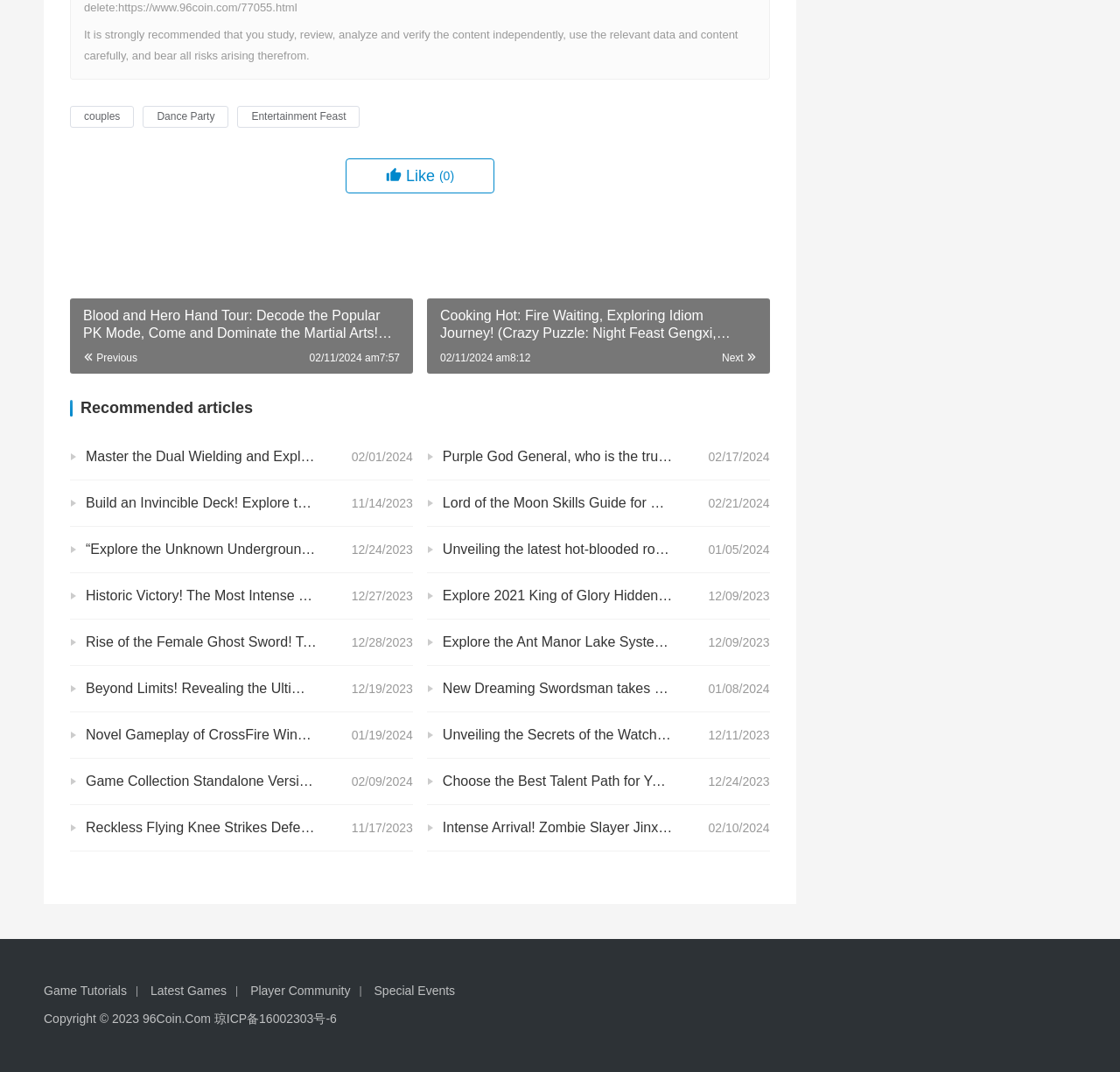Given the element description: "couples", predict the bounding box coordinates of this UI element. The coordinates must be four float numbers between 0 and 1, given as [left, top, right, bottom].

[0.062, 0.099, 0.12, 0.119]